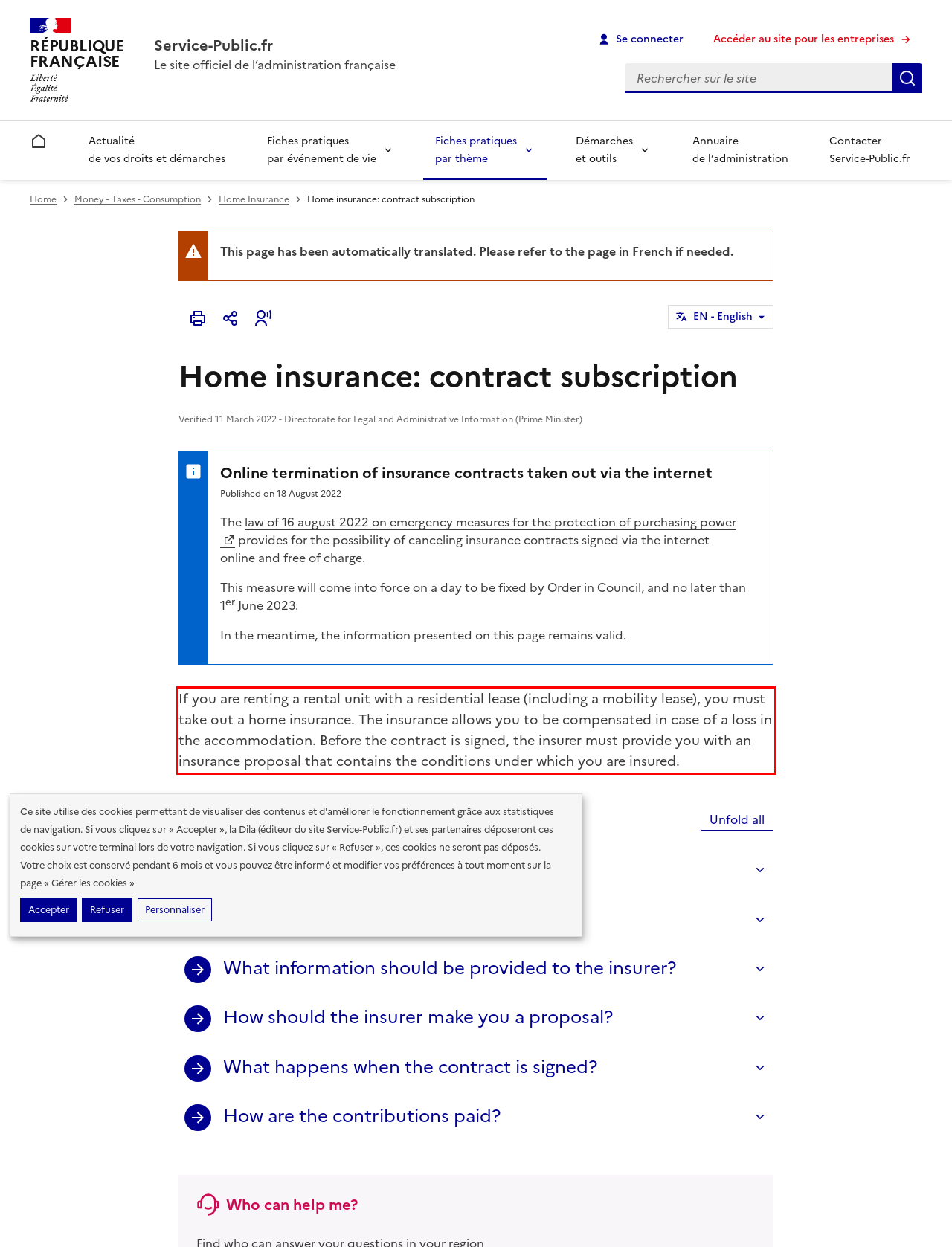Analyze the screenshot of the webpage and extract the text from the UI element that is inside the red bounding box.

If you are renting a rental unit with a residential lease (including a mobility lease), you must take out a home insurance. The insurance allows you to be compensated in case of a loss in the accommodation. Before the contract is signed, the insurer must provide you with an insurance proposal that contains the conditions under which you are insured.